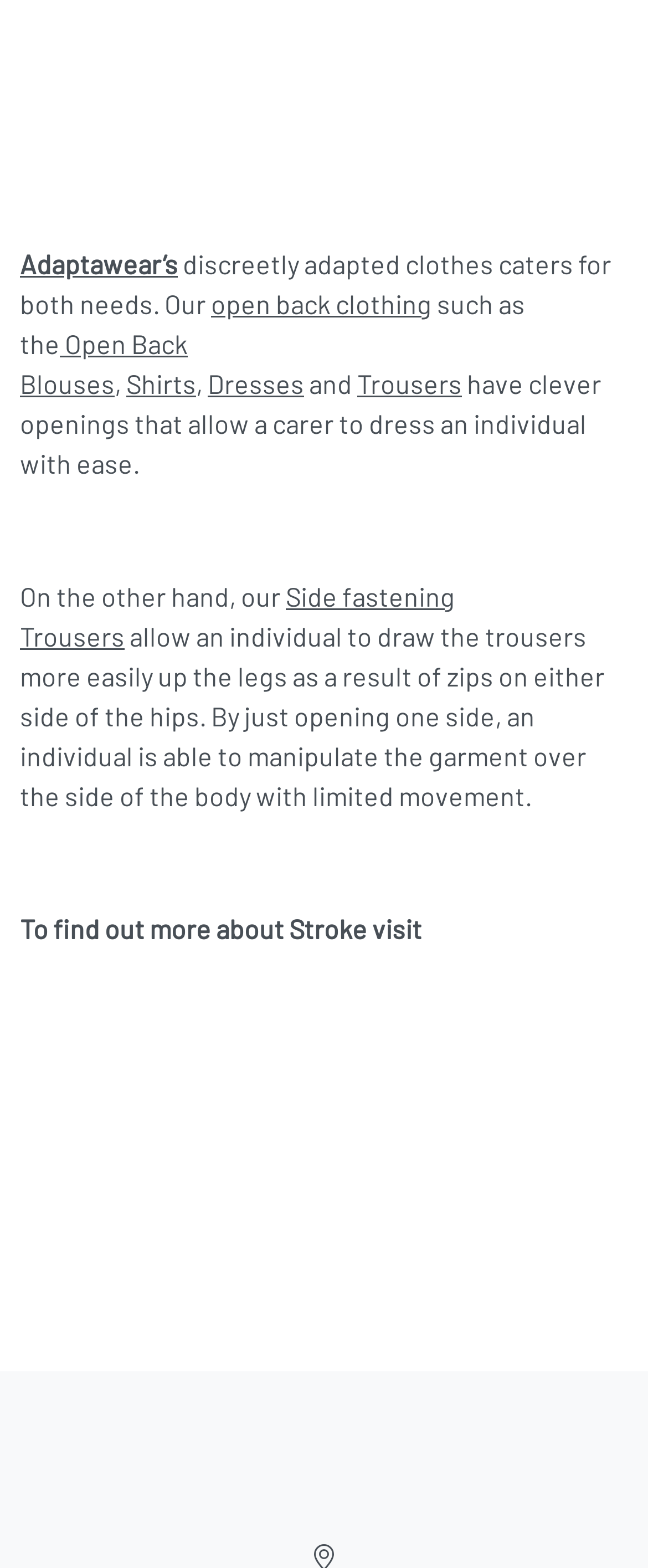Could you specify the bounding box coordinates for the clickable section to complete the following instruction: "Explore Side fastening Trousers"?

[0.031, 0.37, 0.703, 0.416]